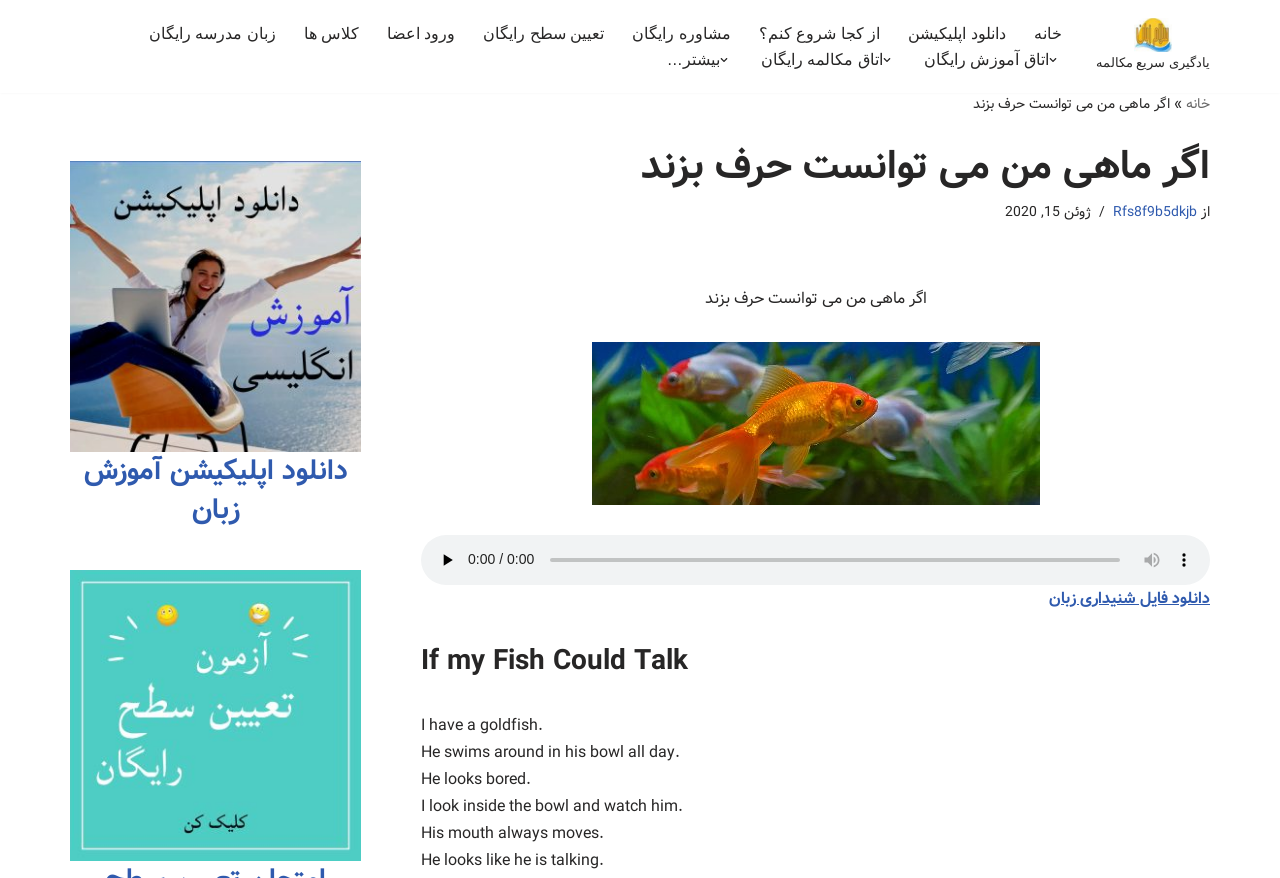Determine the bounding box coordinates of the UI element described by: "دانلود فایل شنیداری زبان".

[0.82, 0.668, 0.945, 0.696]